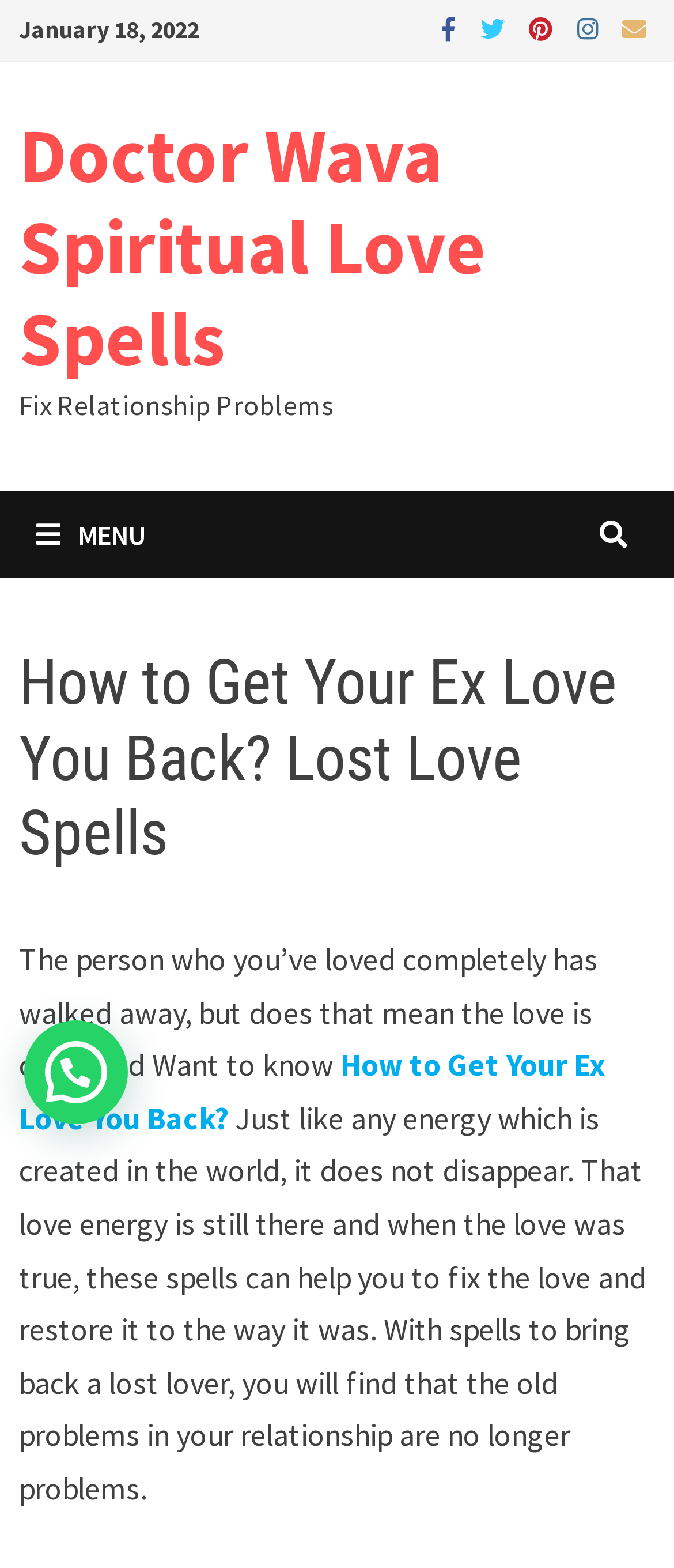Provide a thorough description of this webpage.

The webpage is about lost love spells and how to get an ex-lover back. At the top, there is a date "January 18, 2022" and a row of five social media icons. Below the date, there is a link to "Doctor Wava Spiritual Love Spells" and a text "Fix Relationship Problems". 

On the top-left corner, there is a menu button with a label "MENU". When expanded, it reveals a header section with the title "How to Get Your Ex Love You Back? Lost Love Spells". 

Below the menu button, there is a paragraph of text that discusses the possibility of rekindling lost love. It explains that the love energy is still present even after a breakup and that these spells can help restore the relationship to its former state. 

There is also a link to "How to Get Your Ex Love You Back?" within the paragraph. Additionally, there is an "Open chat" button located at the bottom-right corner of the page.